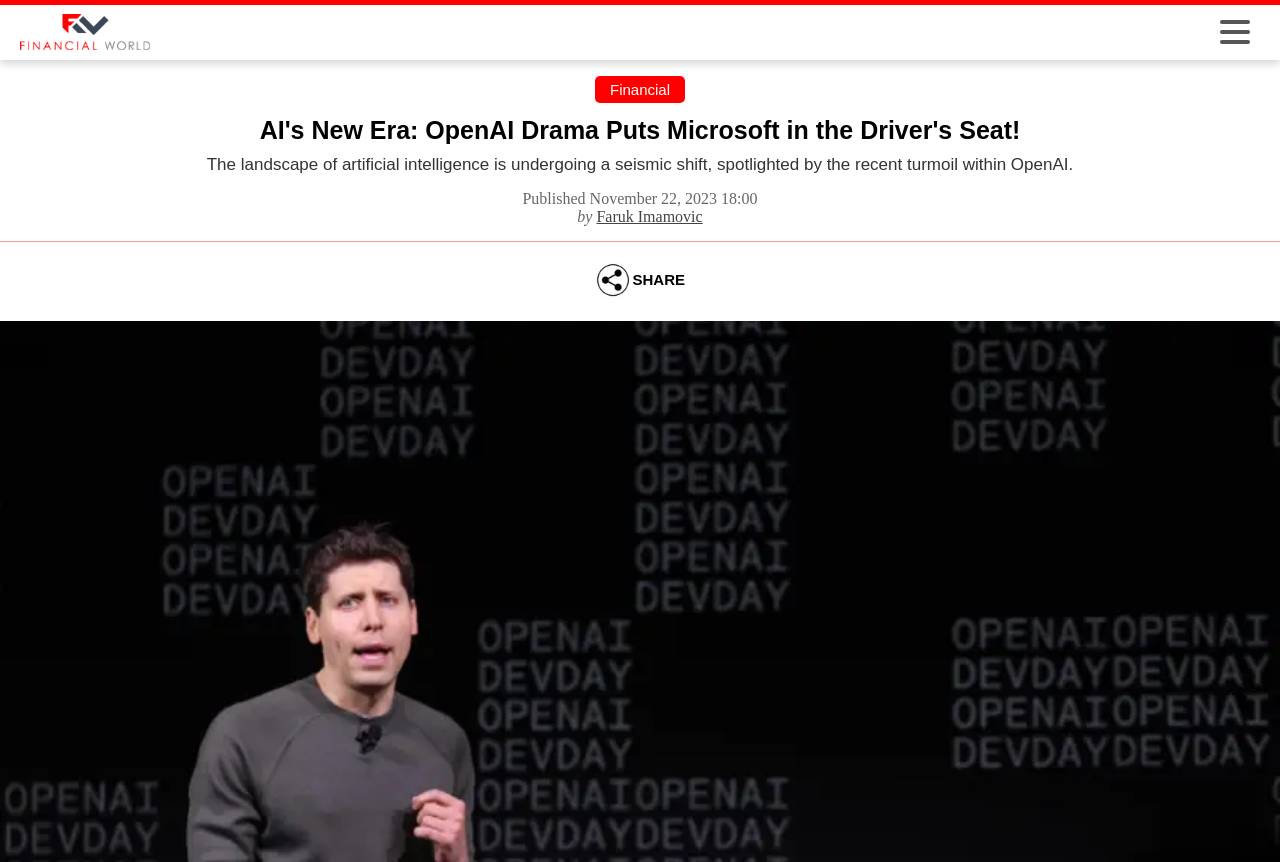Answer the question in one word or a short phrase:
When was this article published?

November 22, 2023 18:00